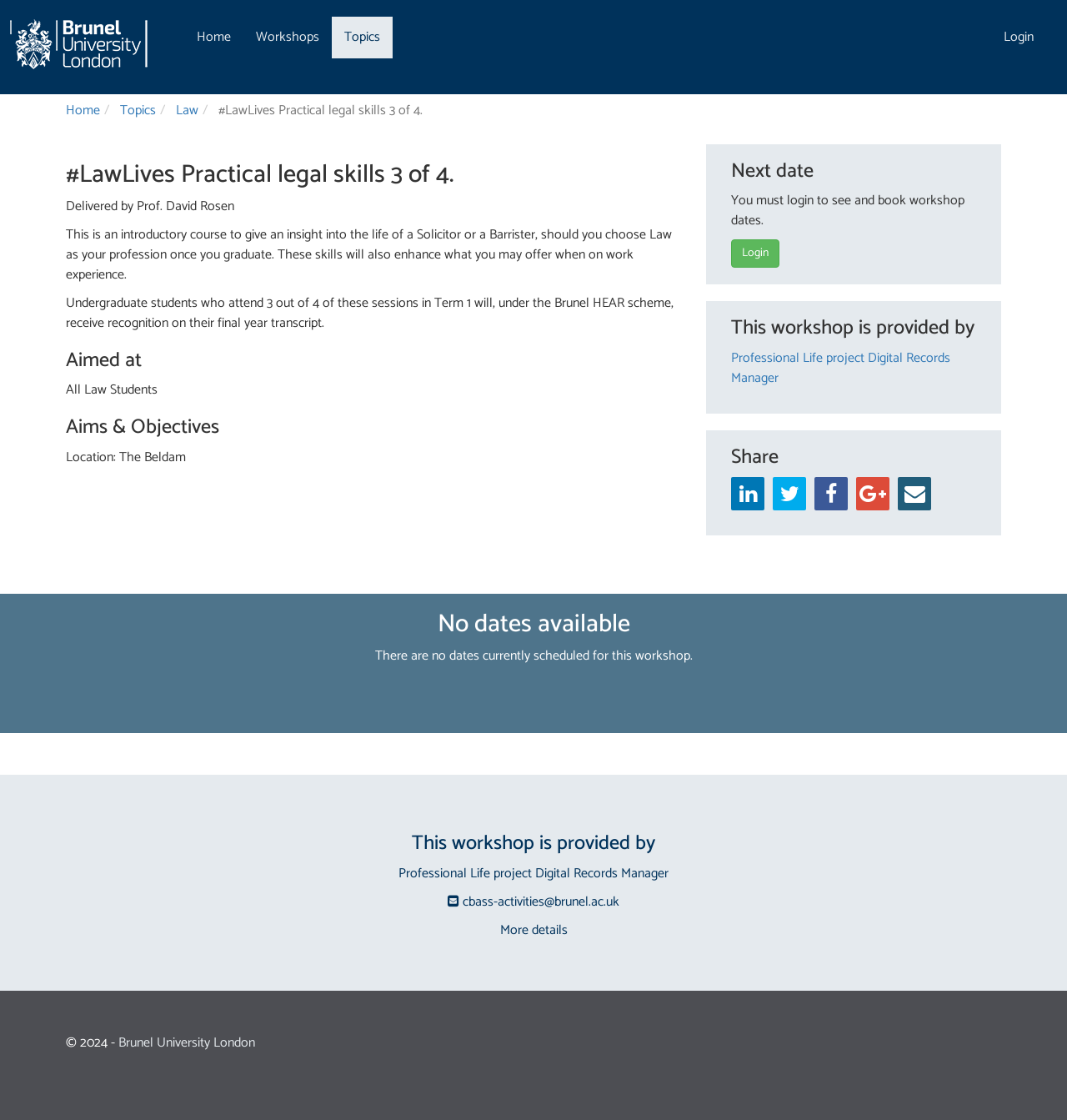Using the element description Brunel University London, predict the bounding box coordinates for the UI element. Provide the coordinates in (top-left x, top-left y, bottom-right x, bottom-right y) format with values ranging from 0 to 1.

[0.111, 0.921, 0.239, 0.941]